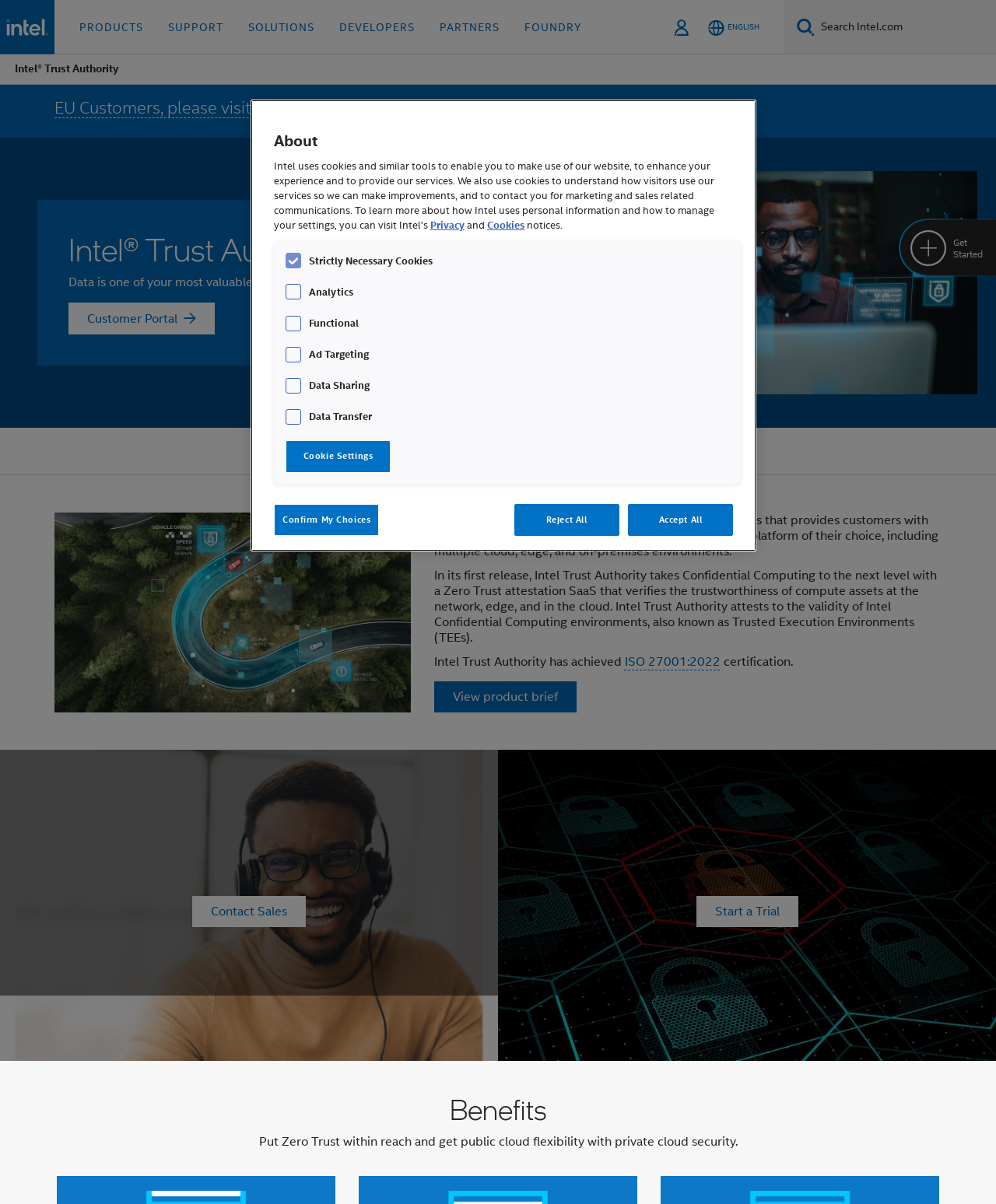What is the certification achieved by Intel Trust Authority?
Please provide a single word or phrase answer based on the image.

ISO 27001:2022